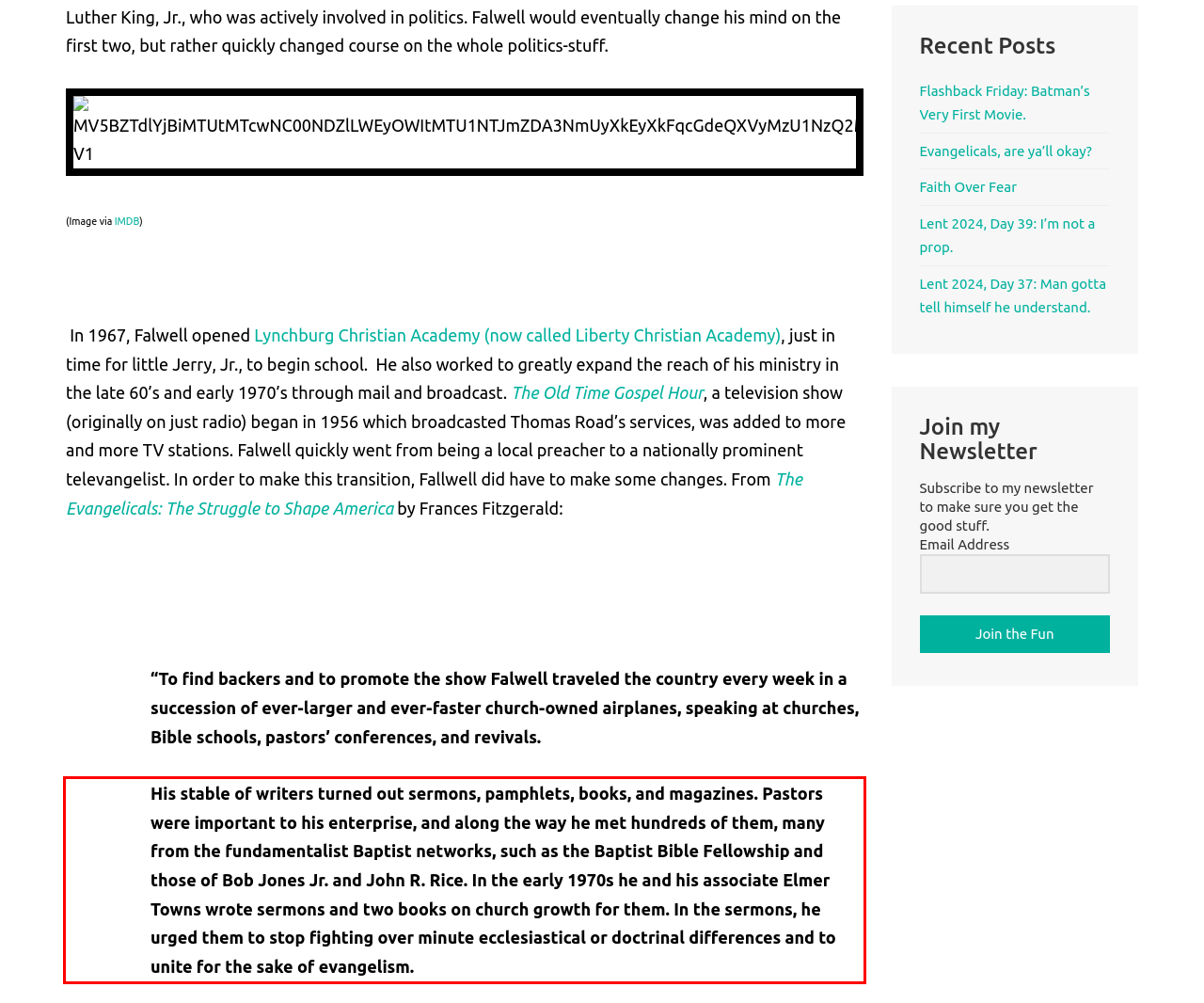From the screenshot of the webpage, locate the red bounding box and extract the text contained within that area.

His stable of writers turned out sermons, pamphlets, books, and magazines. Pastors were important to his enterprise, and along the way he met hundreds of them, many from the fundamentalist Baptist networks, such as the Baptist Bible Fellowship and those of Bob Jones Jr. and John R. Rice. In the early 1970s he and his associate Elmer Towns wrote sermons and two books on church growth for them. In the sermons, he urged them to stop fighting over minute ecclesiastical or doctrinal differences and to unite for the sake of evangelism.